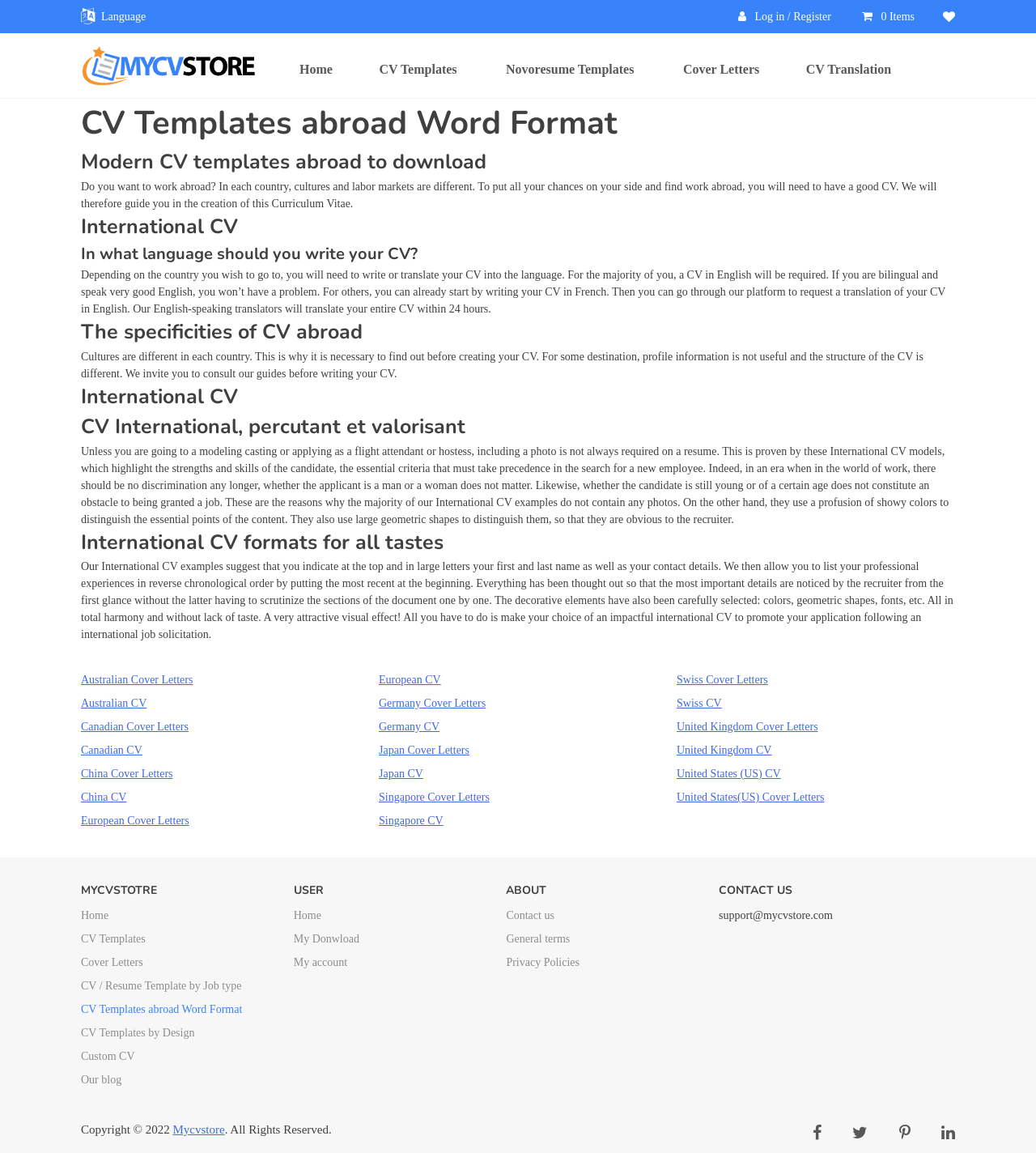Identify the bounding box of the UI component described as: "Singapore CV".

[0.366, 0.706, 0.428, 0.717]